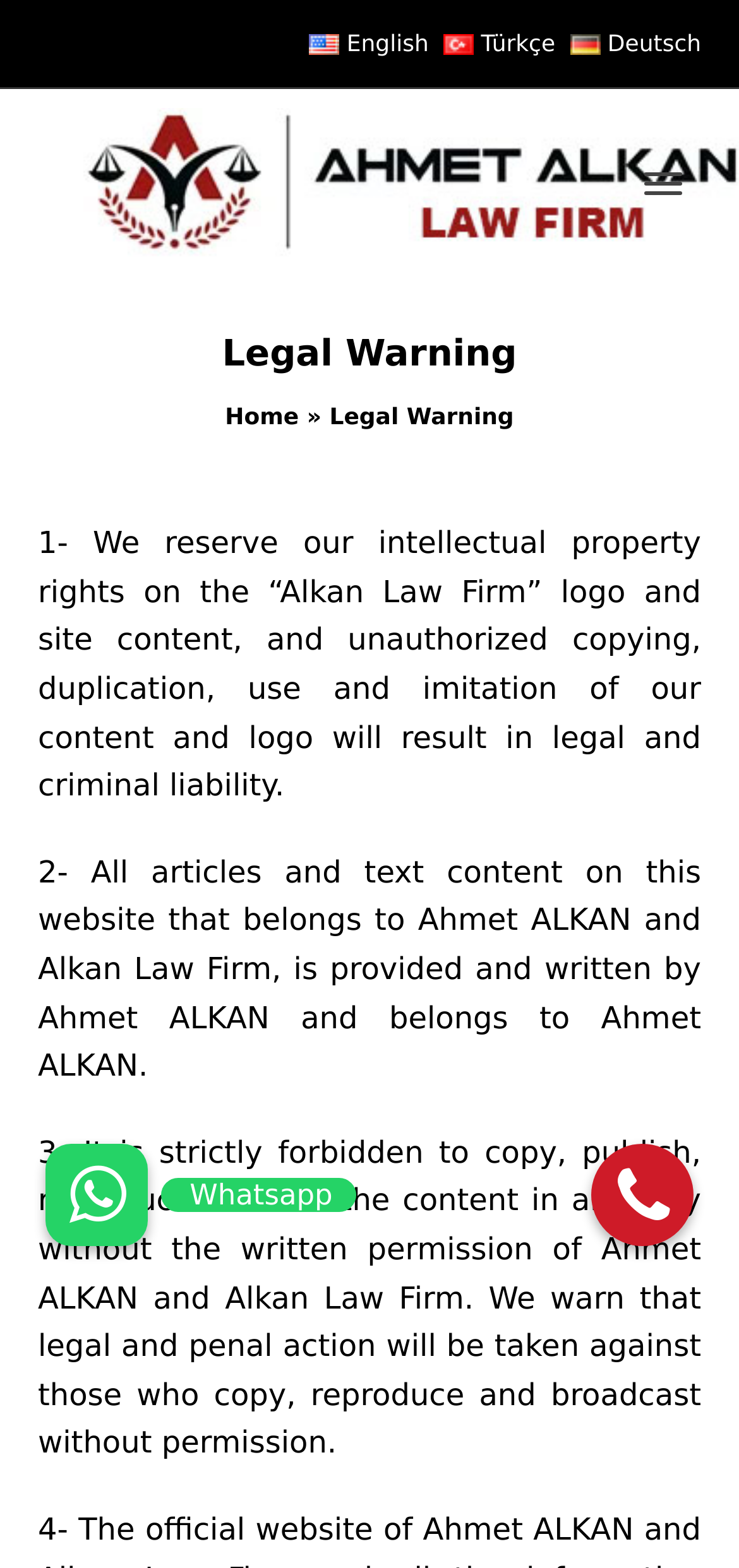Determine the bounding box coordinates for the clickable element to execute this instruction: "Contact through Whatsapp". Provide the coordinates as four float numbers between 0 and 1, i.e., [left, top, right, bottom].

[0.062, 0.729, 0.486, 0.794]